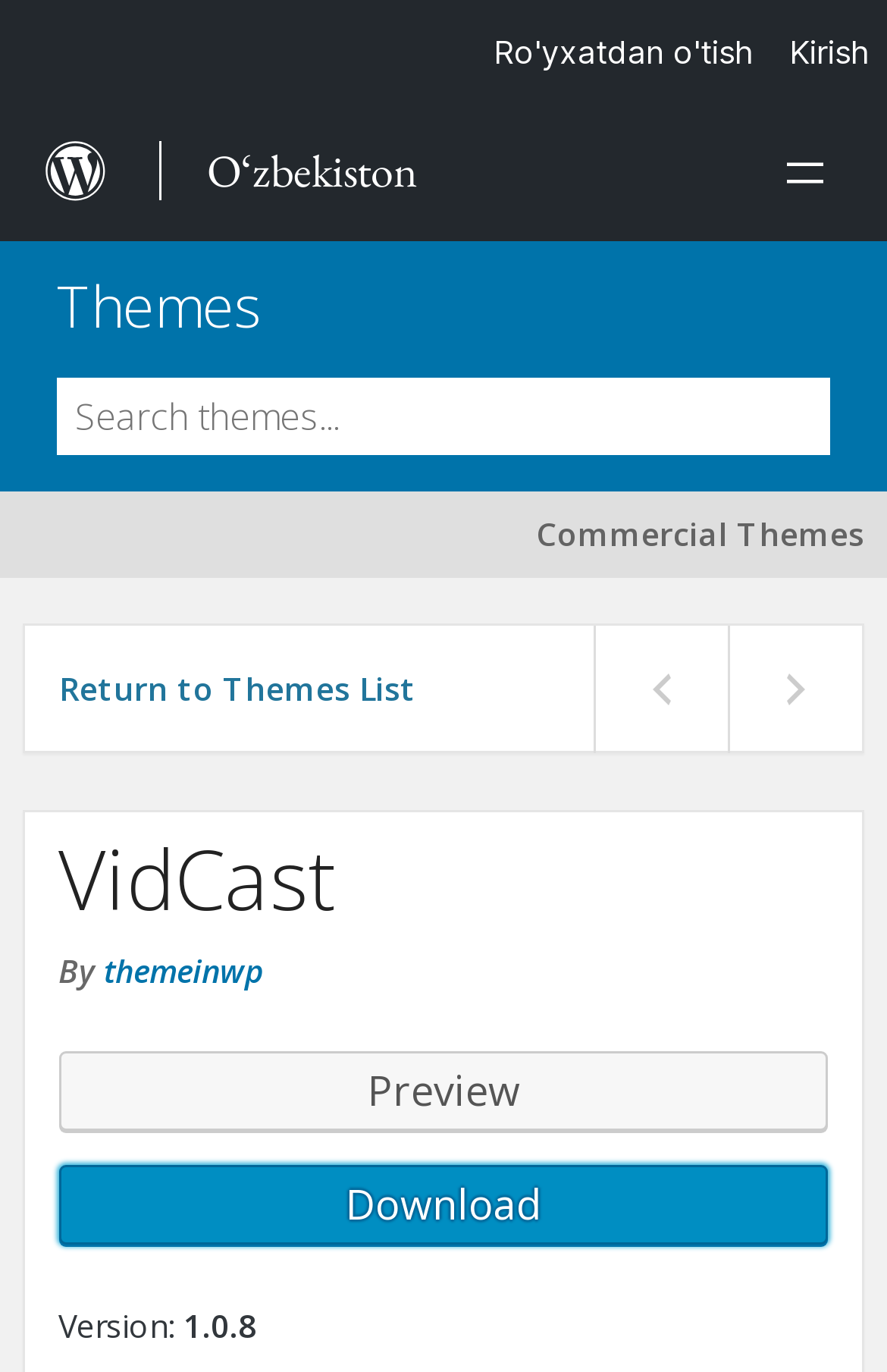What is the text on the link below the theme name?
From the image, respond using a single word or phrase.

By themeinwp